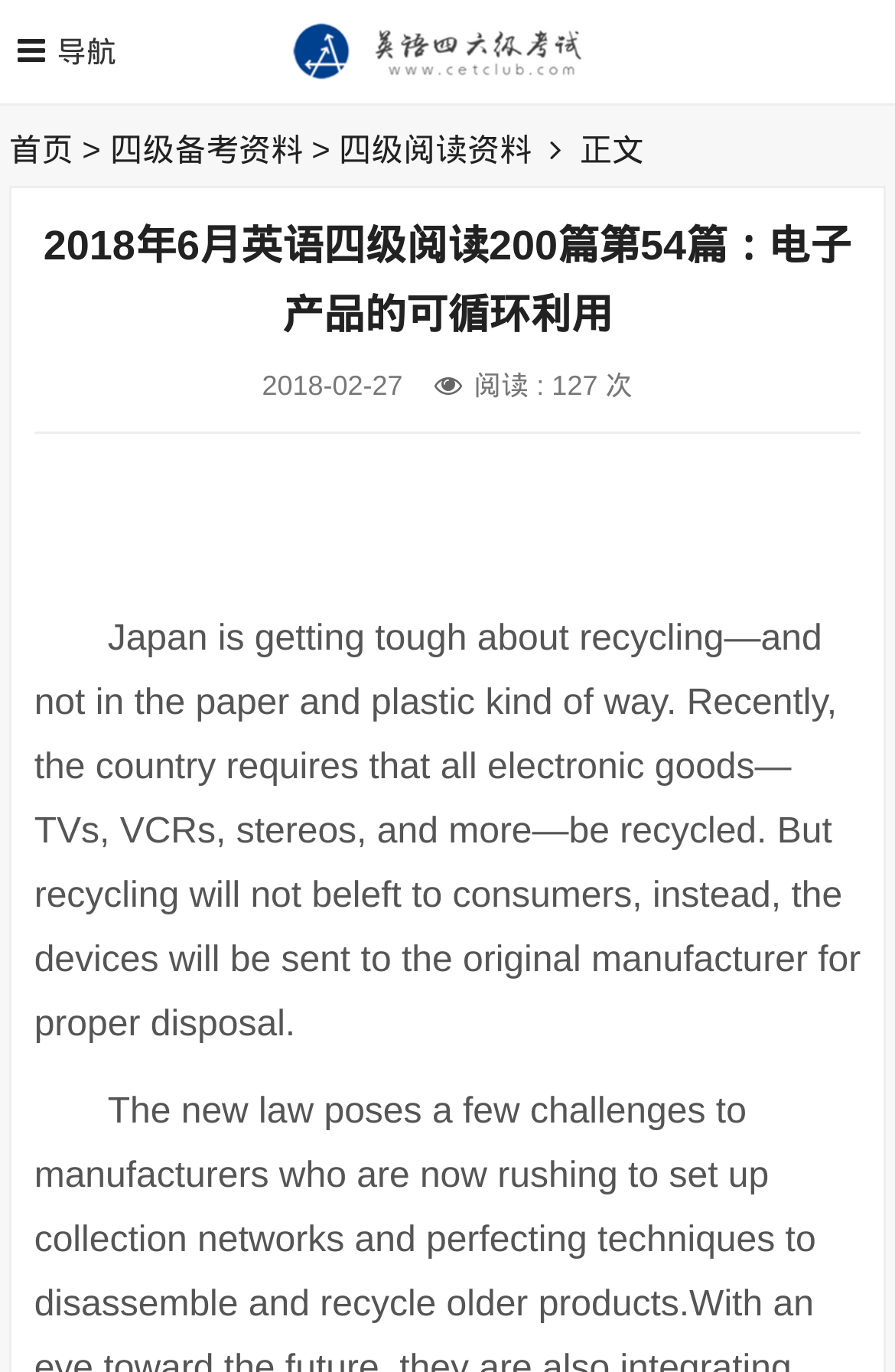What is the name of the website?
From the image, respond with a single word or phrase.

大学英语四六级考试网